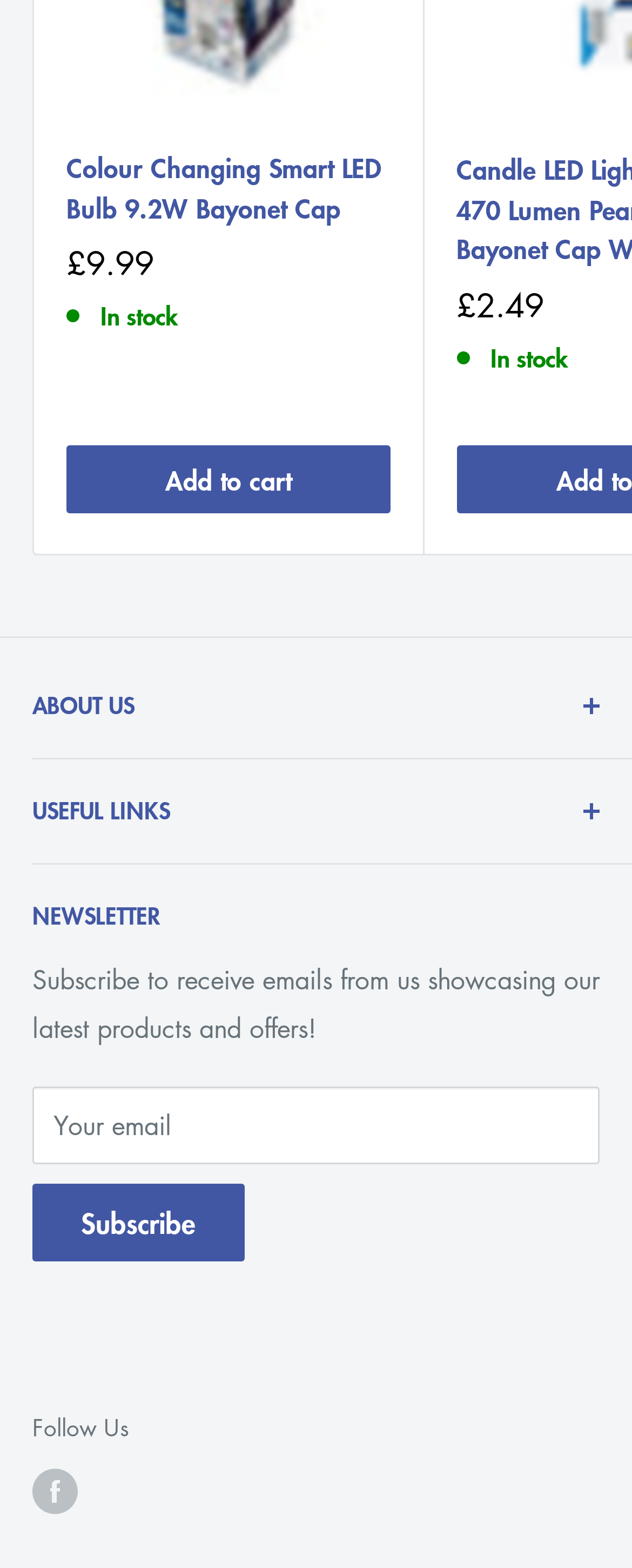From the image, can you give a detailed response to the question below:
What is the purpose of the button with the text 'Add to cart'?

The button with the text 'Add to cart' is likely used to add the Colour Changing Smart LED Bulb to the user's shopping cart, allowing them to purchase the item. This is inferred from the button's text and its proximity to the product information.